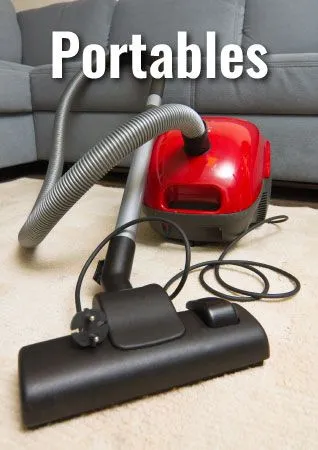Provide a comprehensive description of the image.

The image showcases a vibrant red portable vacuum cleaner, prominently displayed against a light-colored carpet, highlighting its compact design and utility. The vacuum features a flexible hose and an easy-to-maneuver cleaning head, making it ideal for various cleaning tasks around the home. Above the vacuum, the word "Portables" is boldly illustrated, indicating the category of vacuum cleaners that are easily transportable and convenient for quick usage. This visual representation is part of a broader context related to the services and products offered by #1 Vacuum Cleaner Centre, which specializes in sales, installations, and repairs of vacuum cleaners in the Durham Region. The imagery effectively conveys the practicality and efficiency of portable vacuum cleaners for both residential and business needs.